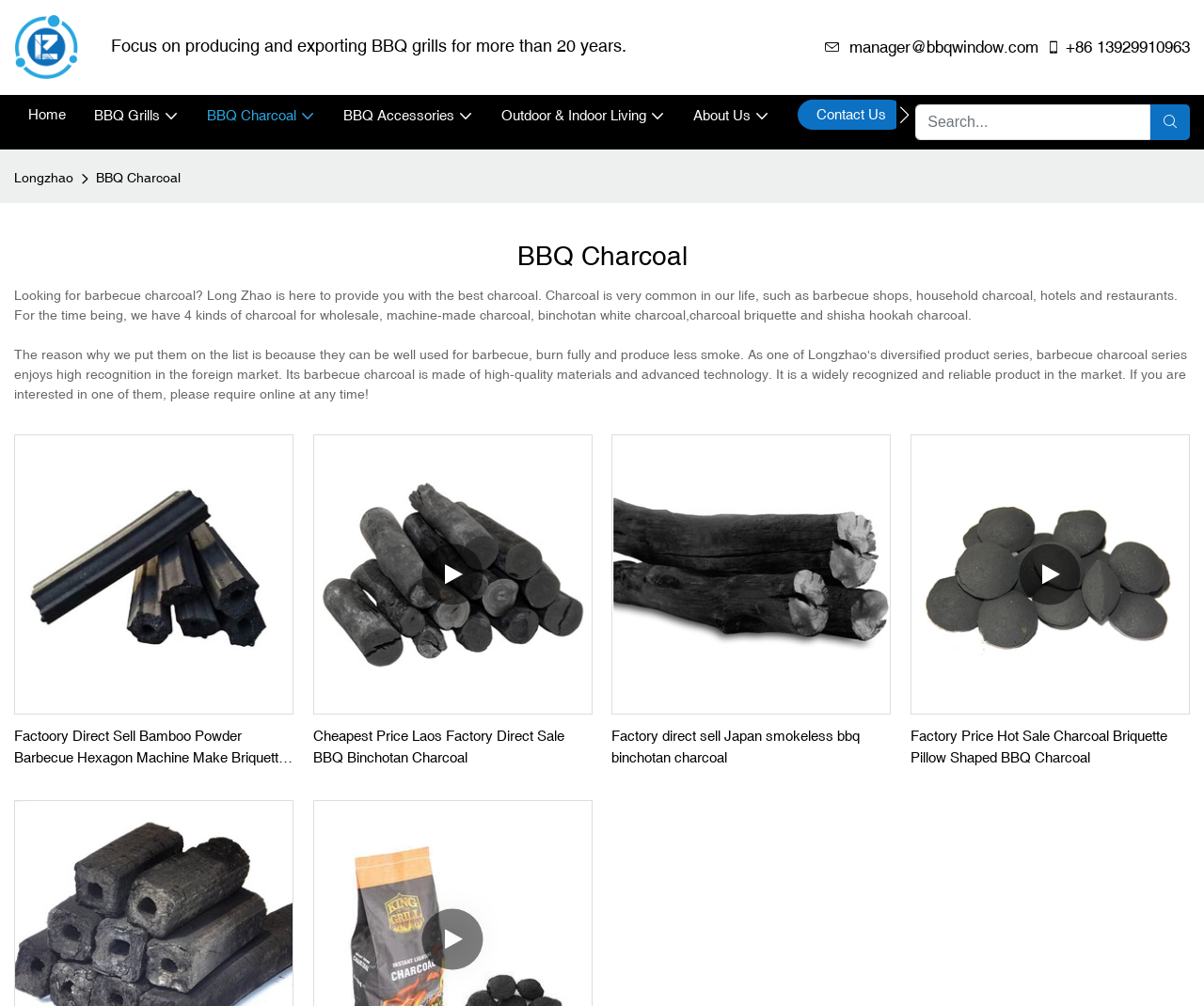Provide your answer in a single word or phrase: 
How many types of charcoal are available for wholesale?

4